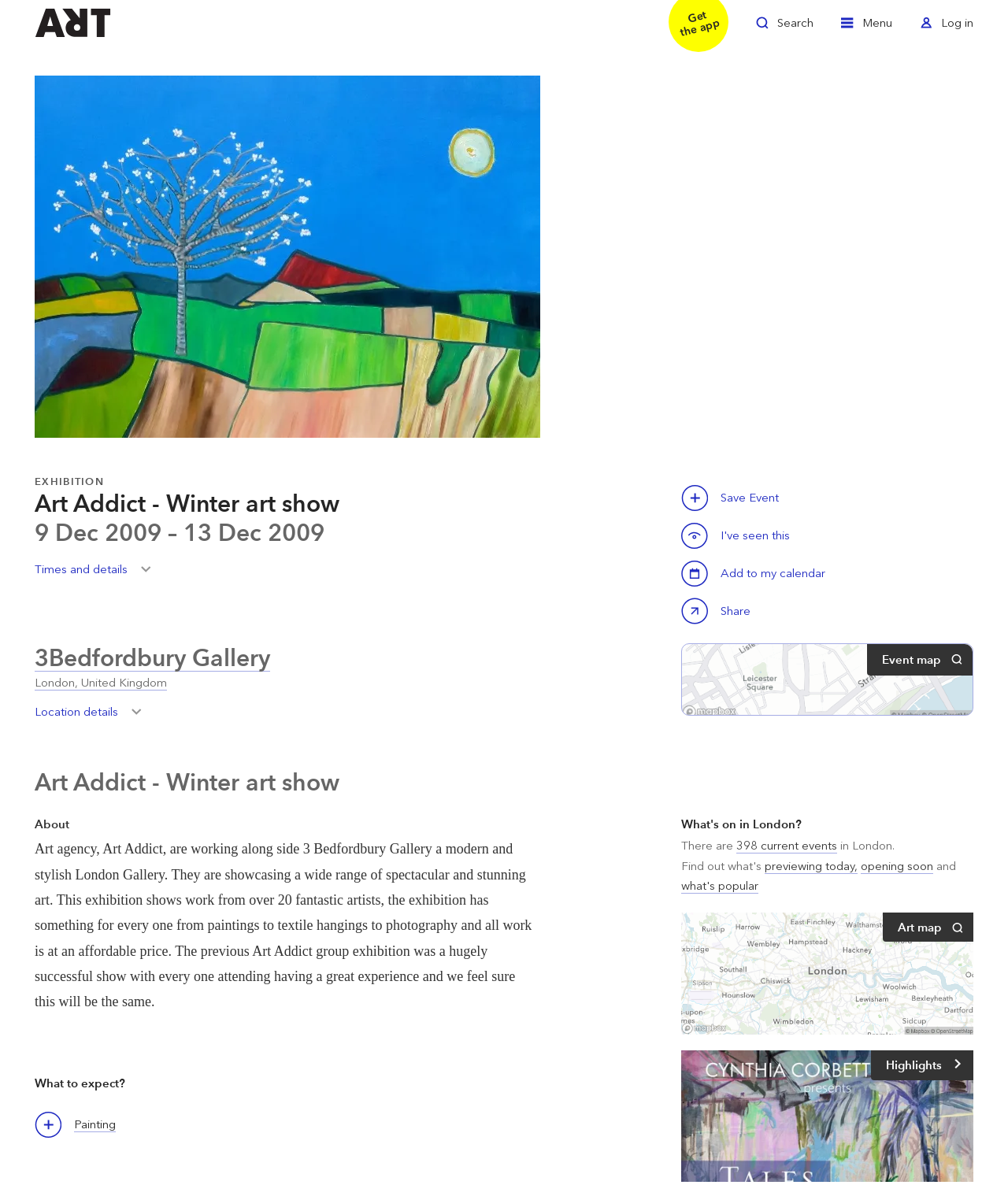Answer the question in one word or a short phrase:
What is the name of the art show?

Art Addict - Winter art show